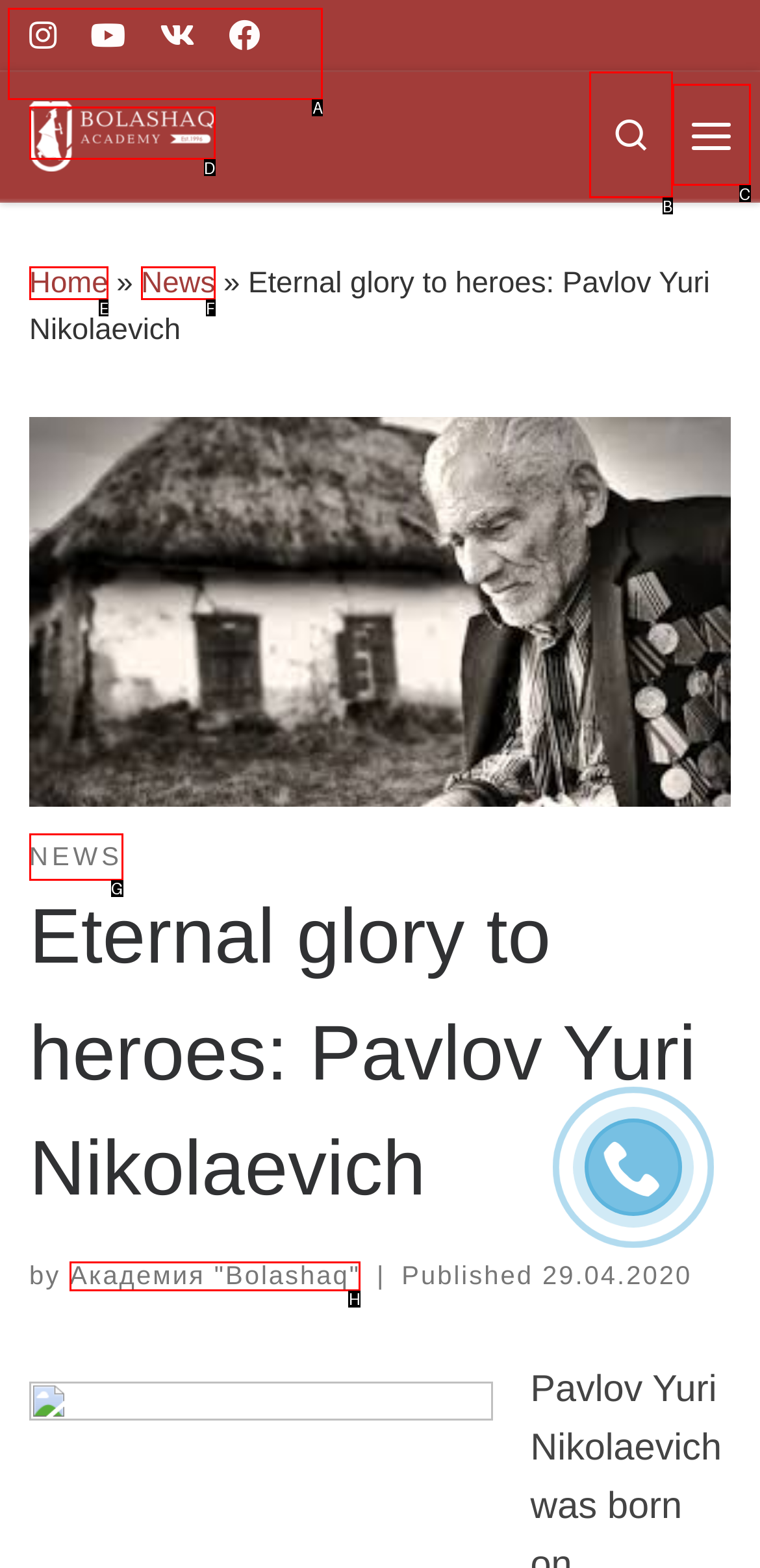Assess the description: Skip to content and select the option that matches. Provide the letter of the chosen option directly from the given choices.

A